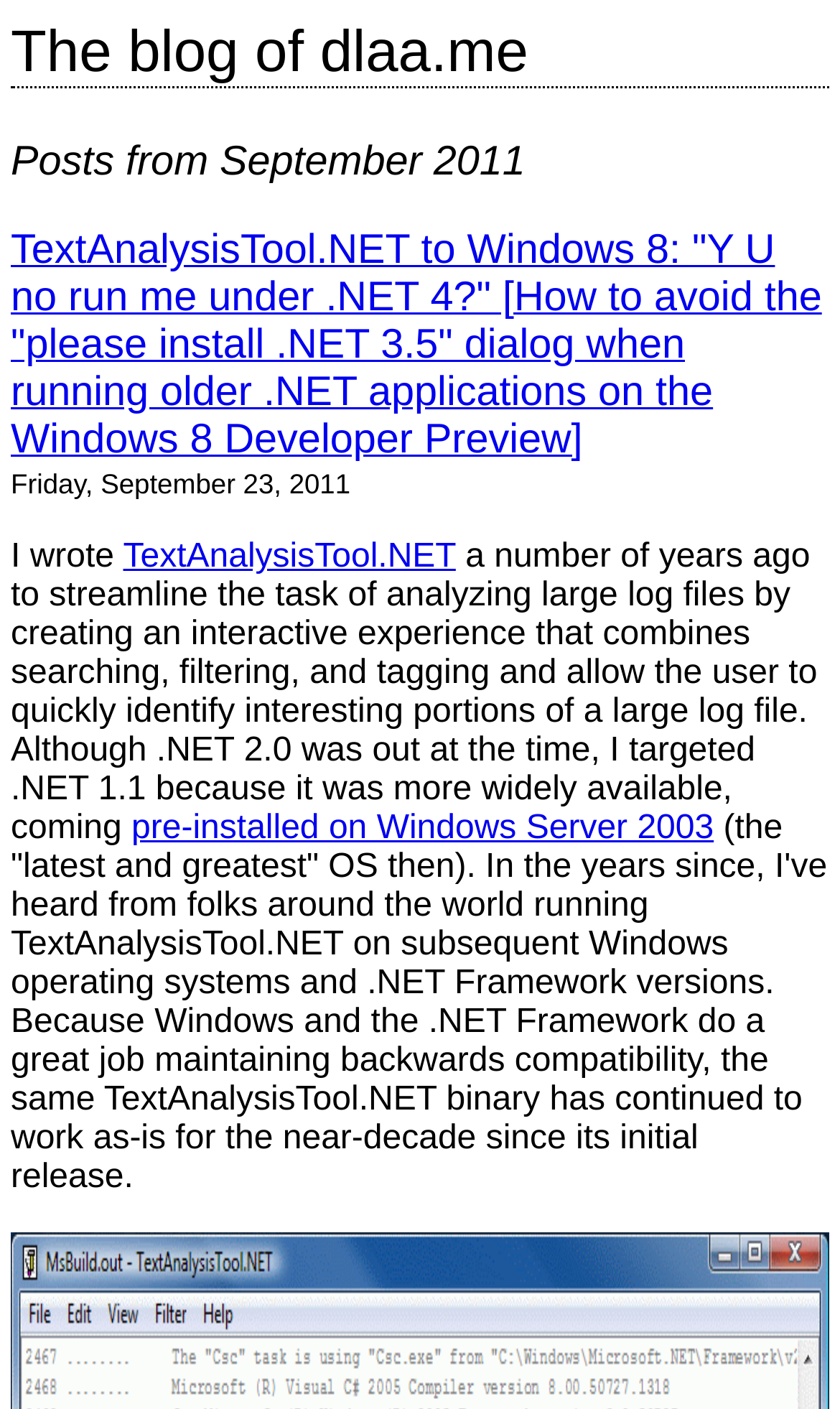Provide an in-depth caption for the webpage.

The webpage is a blog post archive from September 2011. At the top, there is a heading that reads "The blog of dlaa.me" with a link to the blog's main page. Below it, there is another heading that displays the title of the archive, "Posts from September 2011".

The main content of the page is a single blog post. The post's title, "TextAnalysisTool.NET to Windows 8: "Y U no run me under.NET 4?" [How to avoid the "please install.NET 3.5" dialog when running older.NET applications on the Windows 8 Developer Preview]", is displayed prominently, with a link to the full post. 

Below the title, there is a timestamp indicating that the post was published on Friday, September 23, 2011. The post's content is a lengthy paragraph of text that discusses the development of TextAnalysisTool.NET, a tool for analyzing large log files. The text mentions that the tool was initially developed to target .NET 1.1 and has continued to work on subsequent Windows operating systems and .NET Framework versions due to backwards compatibility. There are two links within the text, one to the tool's name and another to the phrase "pre-installed on Windows Server 2003".